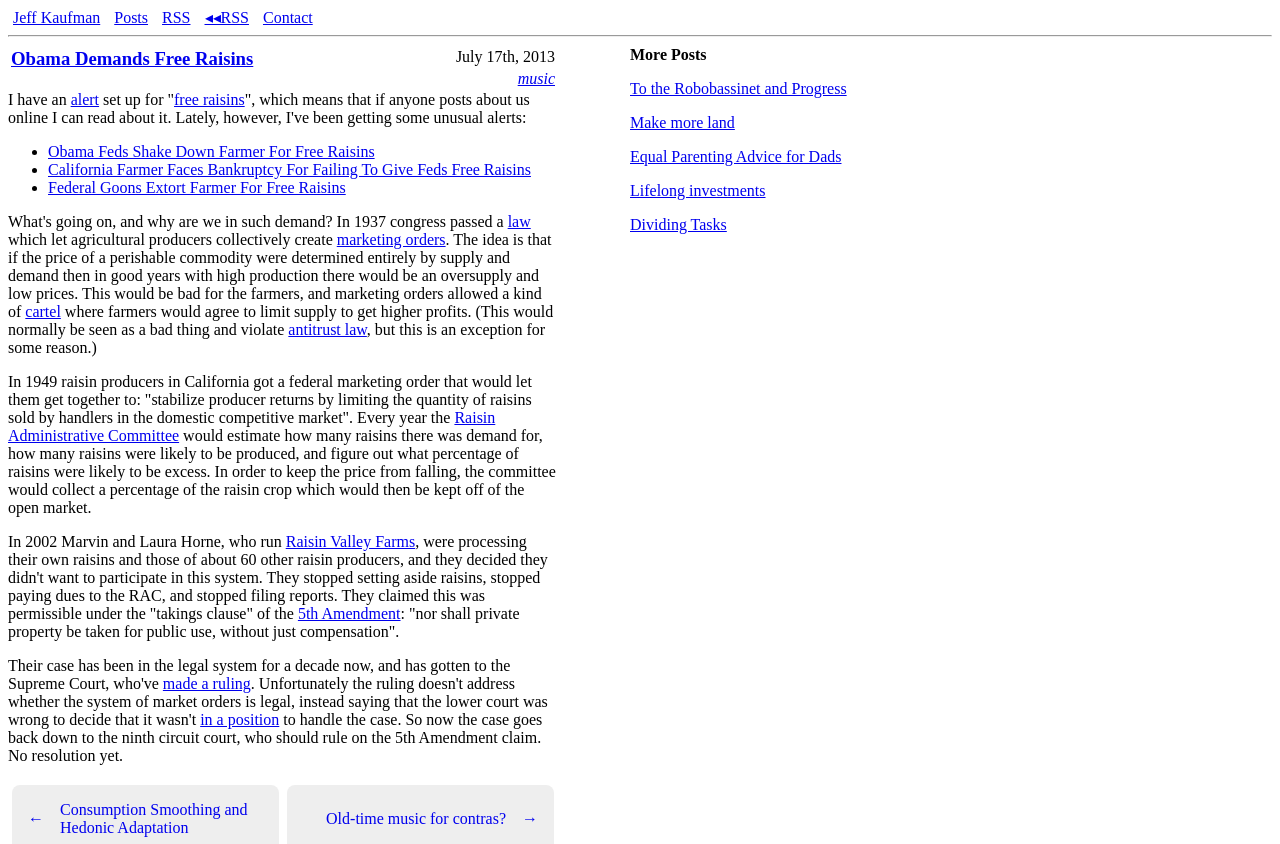What is the amendment mentioned in the webpage?
Carefully examine the image and provide a detailed answer to the question.

The webpage mentions the 'takings clause' of the 5th Amendment, which states that 'nor shall private property be taken for public use, without just compensation'.